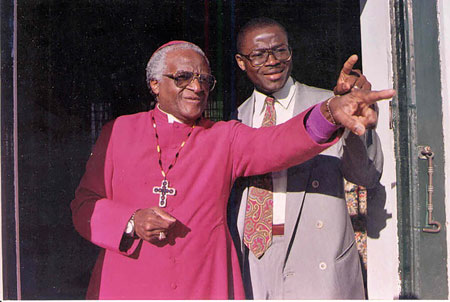What is the direction the two individuals are looking?
Examine the image and provide an in-depth answer to the question.

The caption states that the bishop 'gestures towards something in the distance' and the other individual is 'looking toward the same direction', implying that they are both looking towards the distance.